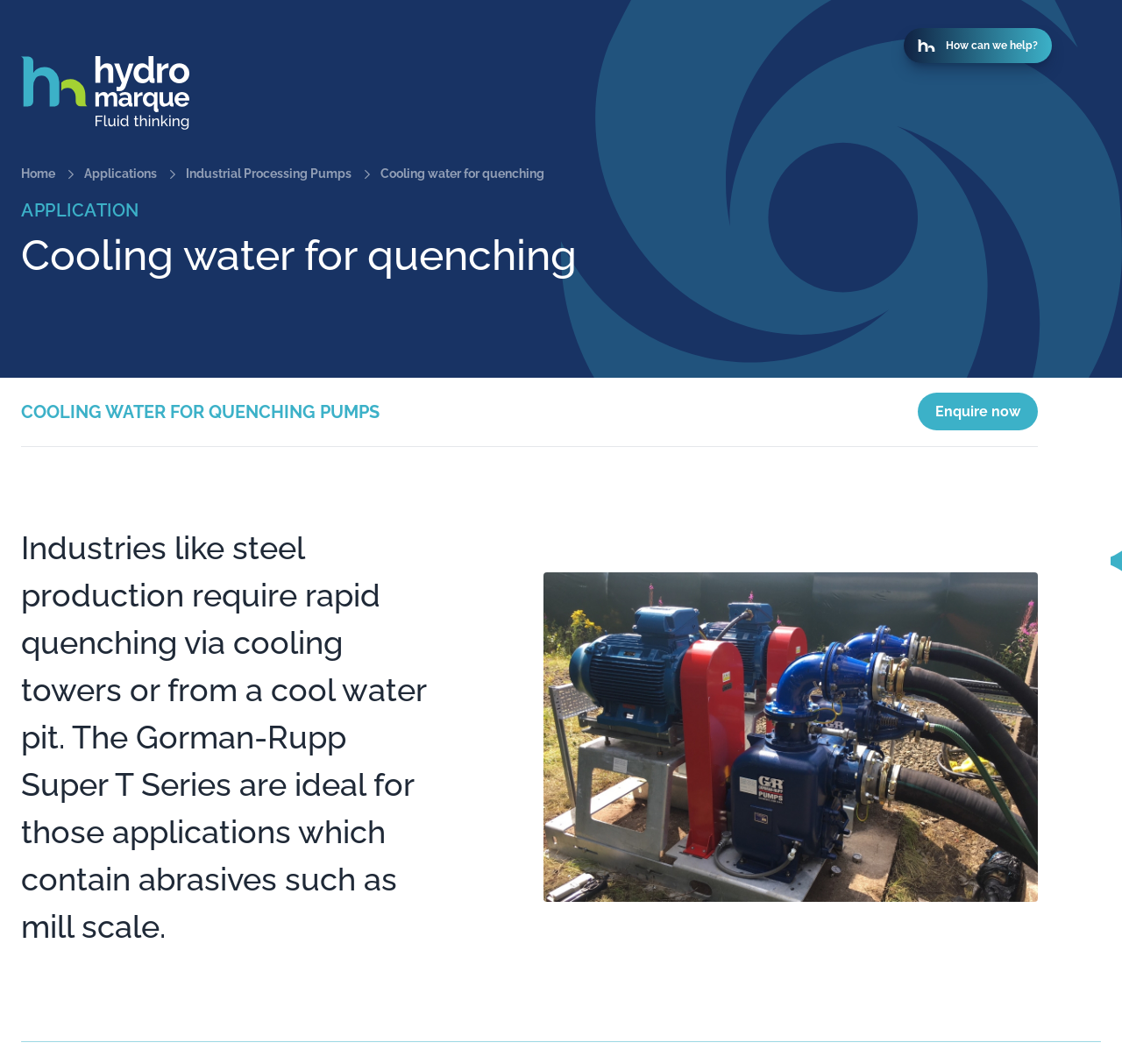Give a short answer using one word or phrase for the question:
What is the company name on the top left?

Hydromarque